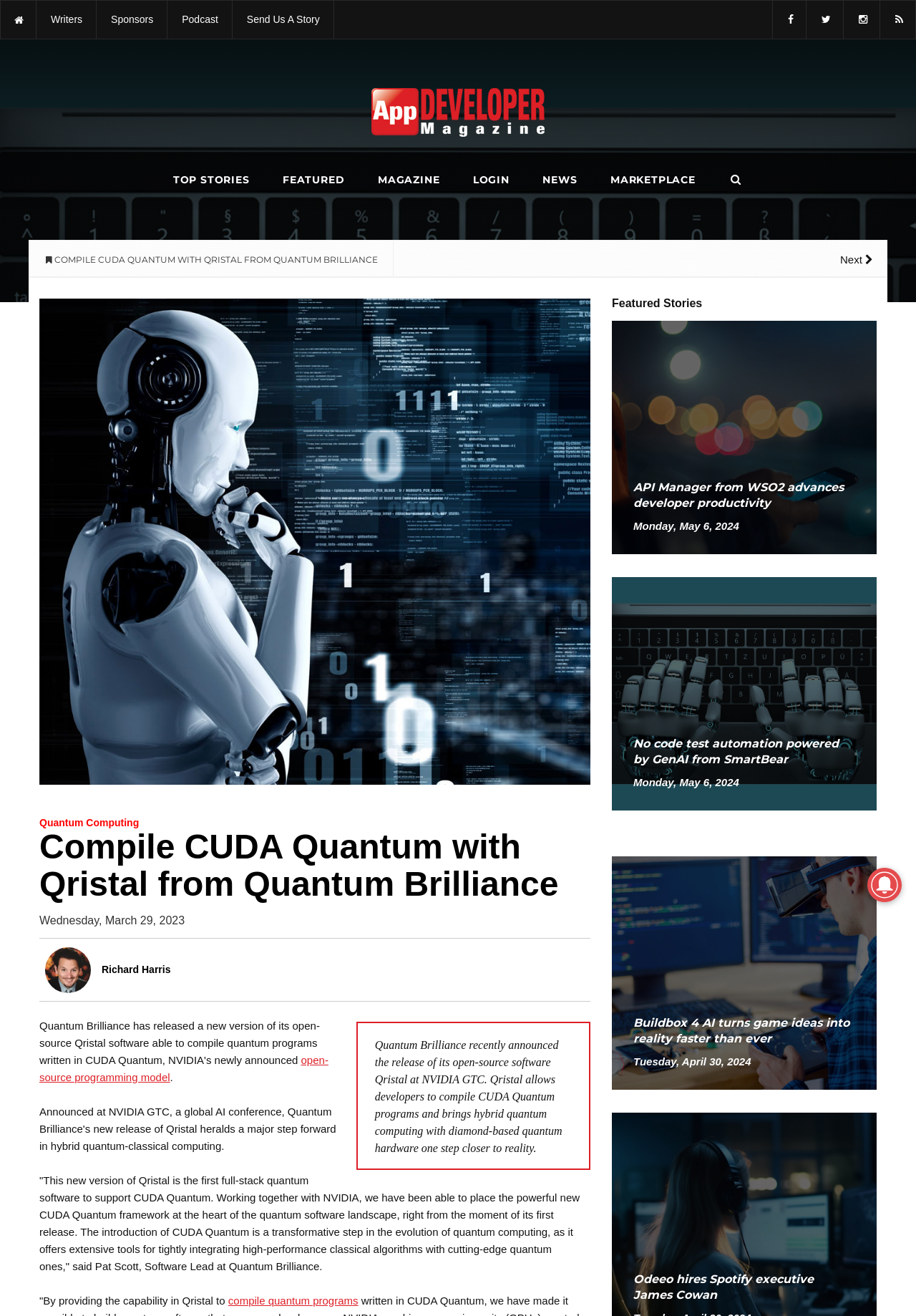Locate the bounding box coordinates of the element that should be clicked to execute the following instruction: "Click on the link to compile CUDA Quantum with Qristal from Quantum Brilliance".

[0.0, 0.002, 0.462, 0.011]